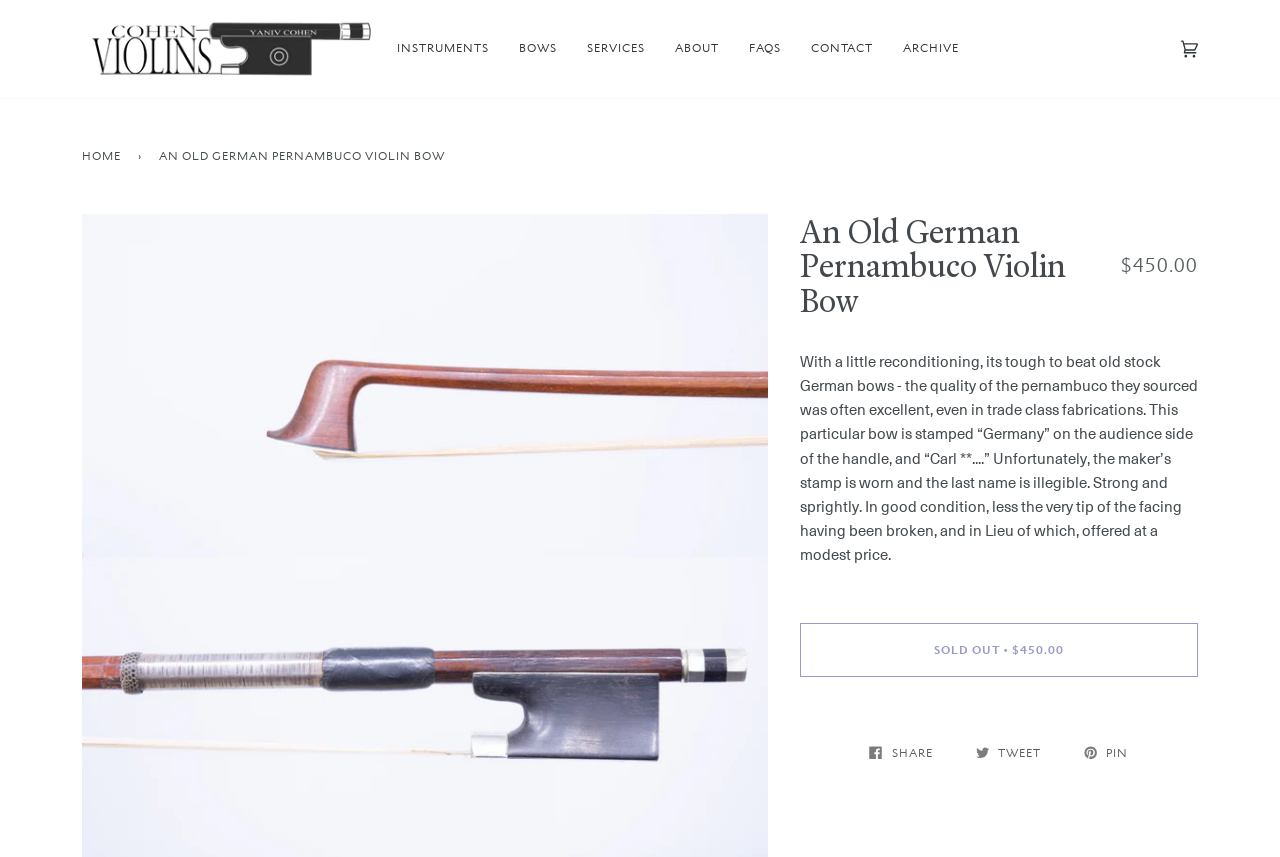Pinpoint the bounding box coordinates of the area that should be clicked to complete the following instruction: "View the 'BOWS' category". The coordinates must be given as four float numbers between 0 and 1, i.e., [left, top, right, bottom].

[0.394, 0.0, 0.447, 0.115]